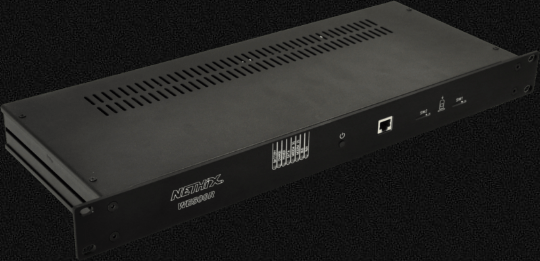Offer a detailed explanation of the image's components.

The image features the WE500R, a sleek and robust device designed specifically for high-performance remote monitoring and control. It showcases a modern, compact chassis with a matte black finish, featuring a series of ventilation slits on the top for optimal heat management. On the front panel, there are several connection ports, including a network port, designed to facilitate seamless communication in various setups. 

This device is particularly suited for the ICT and broadcasting industries, where reliability and data integrity are paramount. The WE500R functions as a complete solution, equipped with dual communication channels that utilize two modems, two SIM cards, and dual antennas to ensure uninterrupted service. This allows for real-time data monitoring and remote assistance, making it an ideal choice for organizations seeking to enhance their operational efficiency through advanced technology.